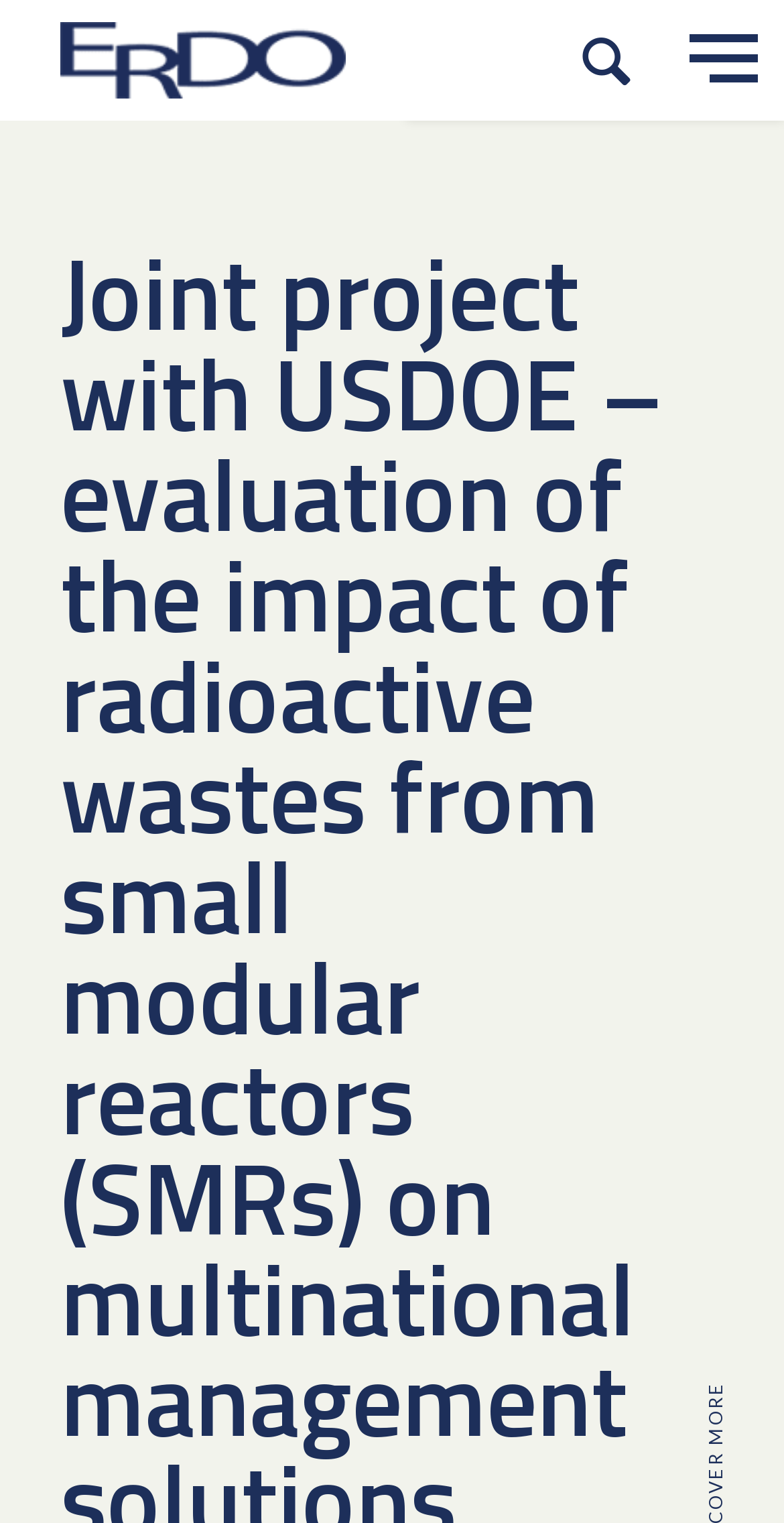Construct a comprehensive caption that outlines the webpage's structure and content.

The webpage appears to be the homepage of the ERDO Association for Multinational Radioactive Waste Solutions, a joint project with the US Department of Energy (USDOE). At the top of the page, there is a banner with a navigation header, which spans the entire width of the page. Within this banner, there is a link to the ERDO Association, accompanied by an image, positioned on the left side. On the right side of the banner, there are two buttons: "Toon zoekvenster" (Show search window) and "Toon hoofdnavigatie" (Show main navigation).

Below the banner, there is a search form, which occupies most of the page's width. The search form consists of a static text "What are you looking for?" followed by a search box and a "Zoek" (Search) button. The search box is positioned below the static text, and the search button is located to the right of the search box.